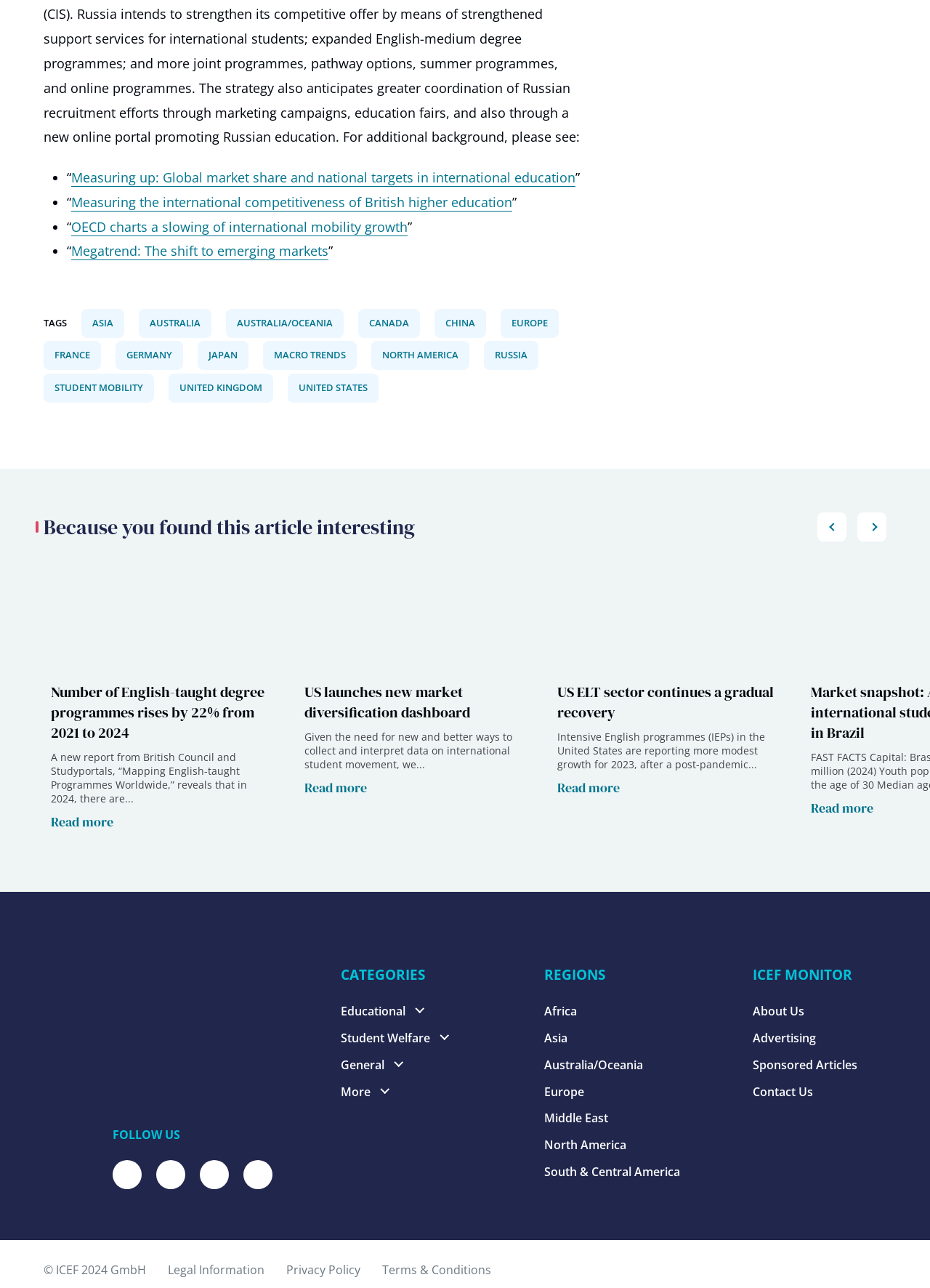What is the main topic of this webpage?
Please respond to the question with a detailed and well-explained answer.

Based on the links and articles on the webpage, it appears to be focused on international education, with topics such as student mobility, English-taught degree programs, and market trends.